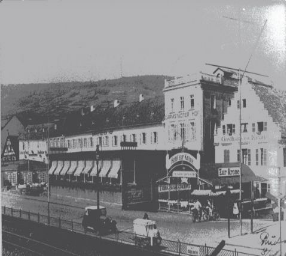Offer a detailed narrative of the scene shown in the image.

The image captures a historic view of Hotel Krone, located on Rheinstraße, showcasing its architectural design from around 1930. The structure prominently features multiple stories with a roof adorned with windows, reflecting the style of that era. The building's façade is characterized by large windows and an inviting entrance, with a sign for the hotel visible, indicating its service to visitors. The surrounding area includes quaint shops, showcasing a lively street scene typical of the period. Vintage cars are parked out front, hinting at the early 20th century setting. This photograph serves as a window into the past, representing the hotel's history and its significance in the community.